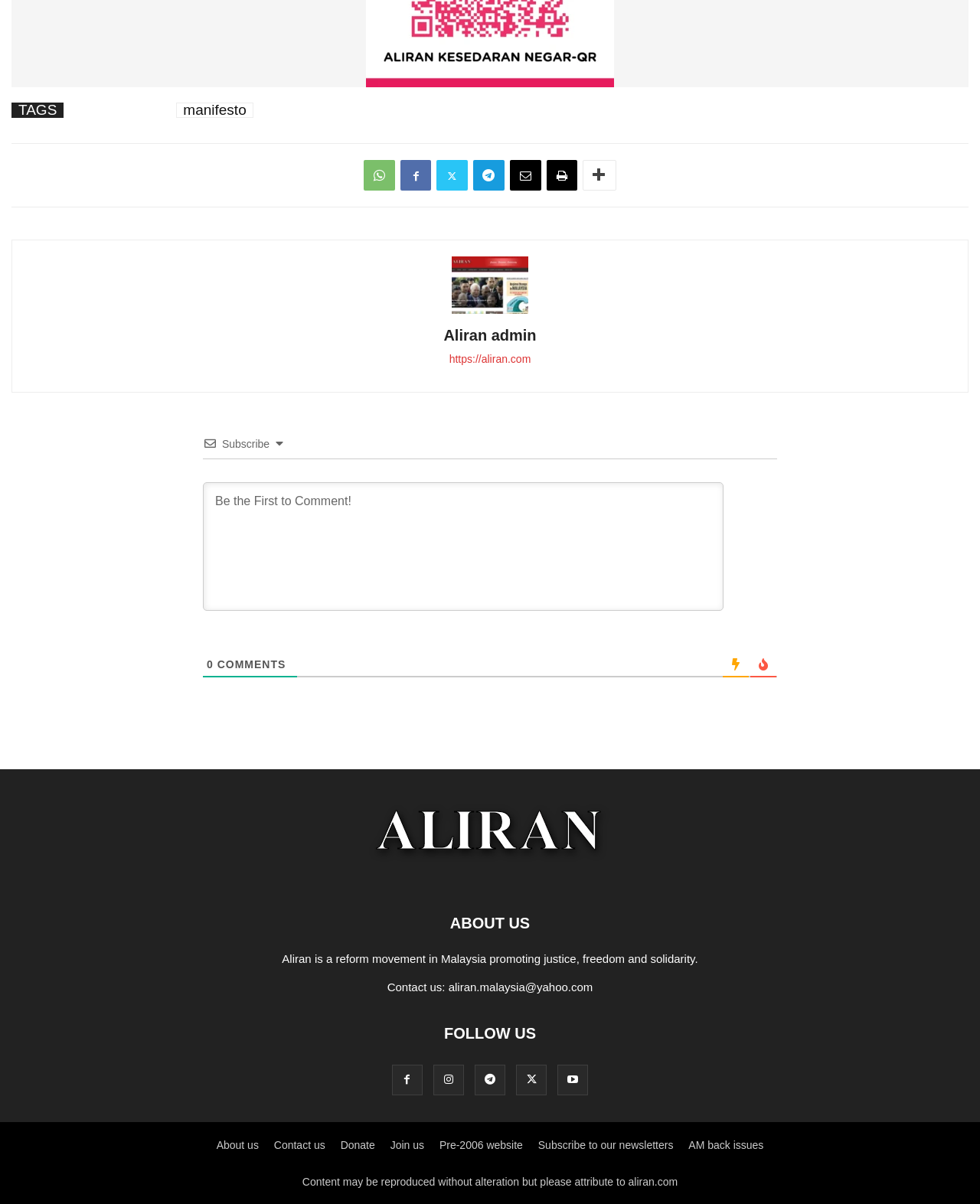Can you find the bounding box coordinates for the element that needs to be clicked to execute this instruction: "Contact Aliran via email"? The coordinates should be given as four float numbers between 0 and 1, i.e., [left, top, right, bottom].

[0.458, 0.814, 0.605, 0.825]